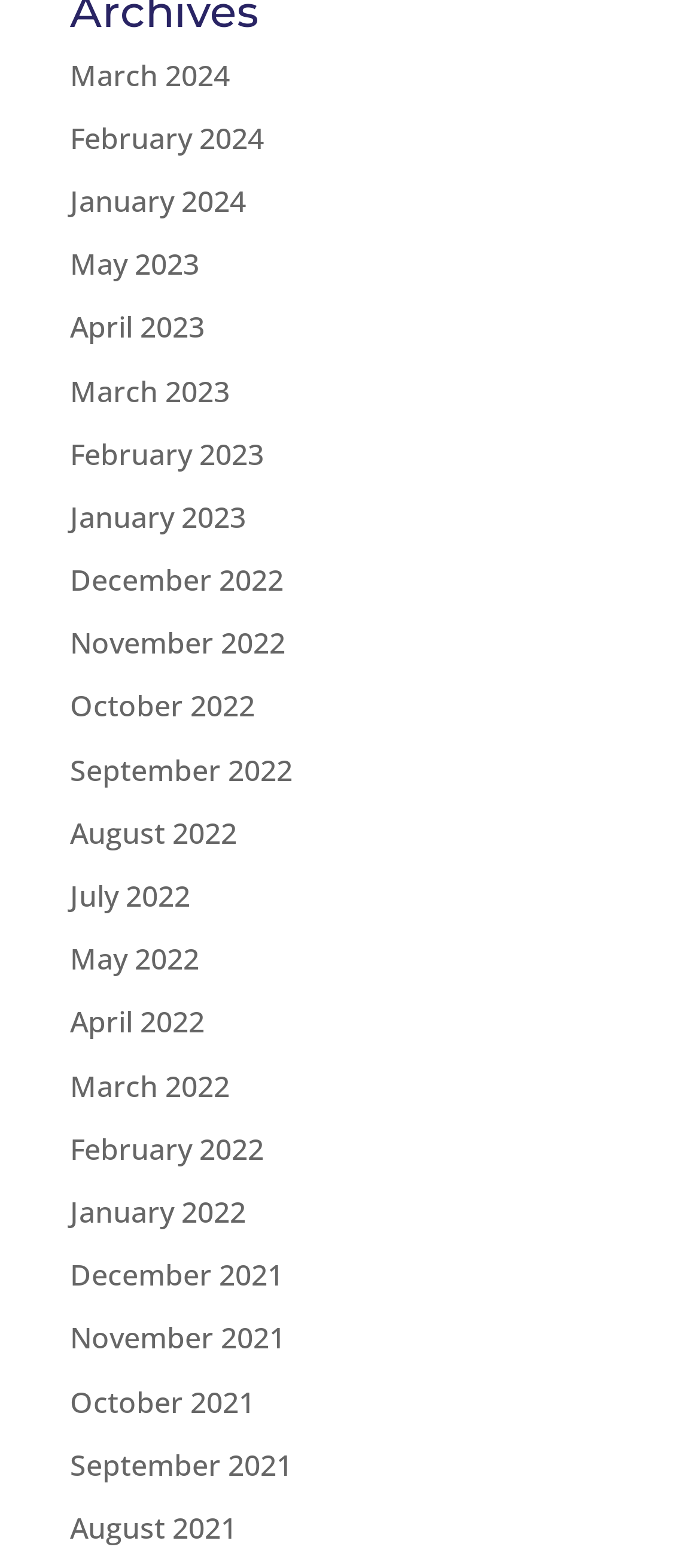Indicate the bounding box coordinates of the clickable region to achieve the following instruction: "browse August 2022."

[0.1, 0.518, 0.338, 0.544]